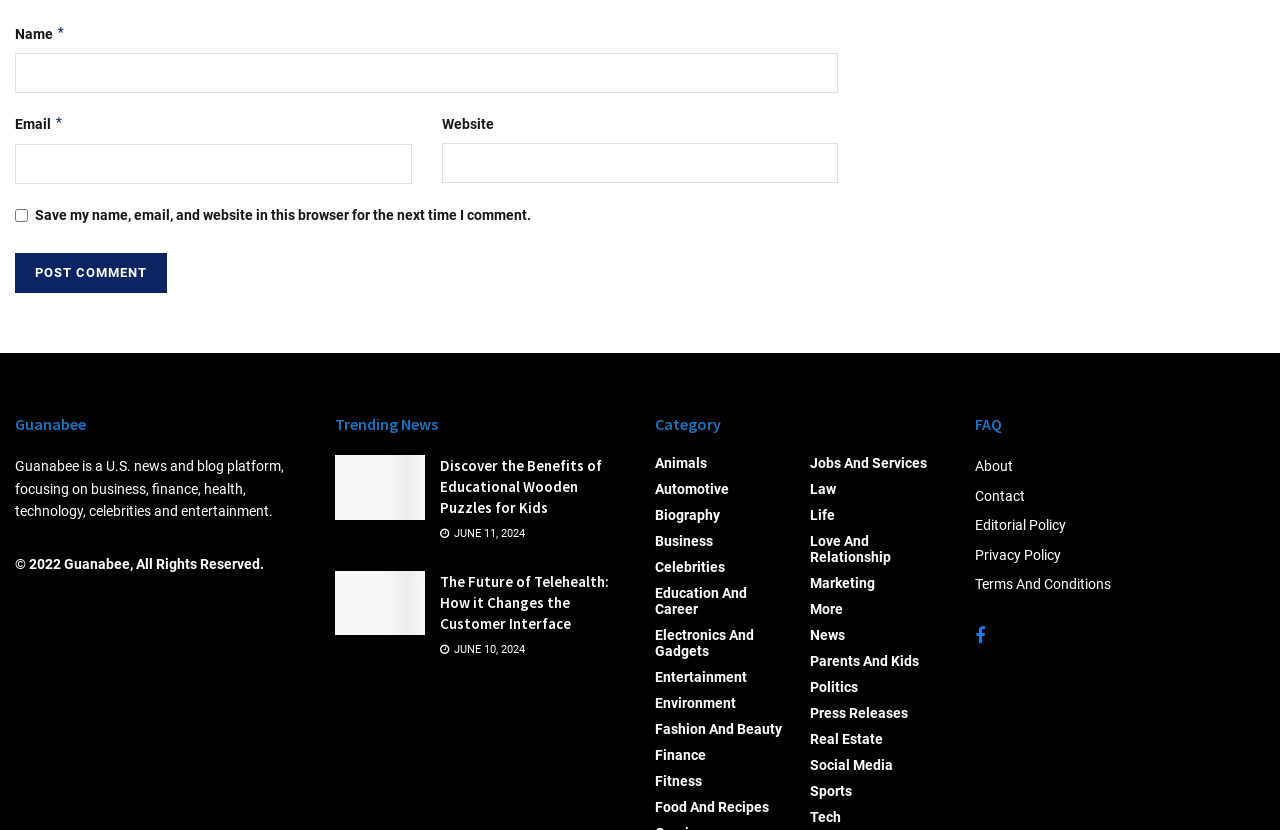Provide a single word or phrase to answer the given question: 
How many categories are listed on the webpage?

20